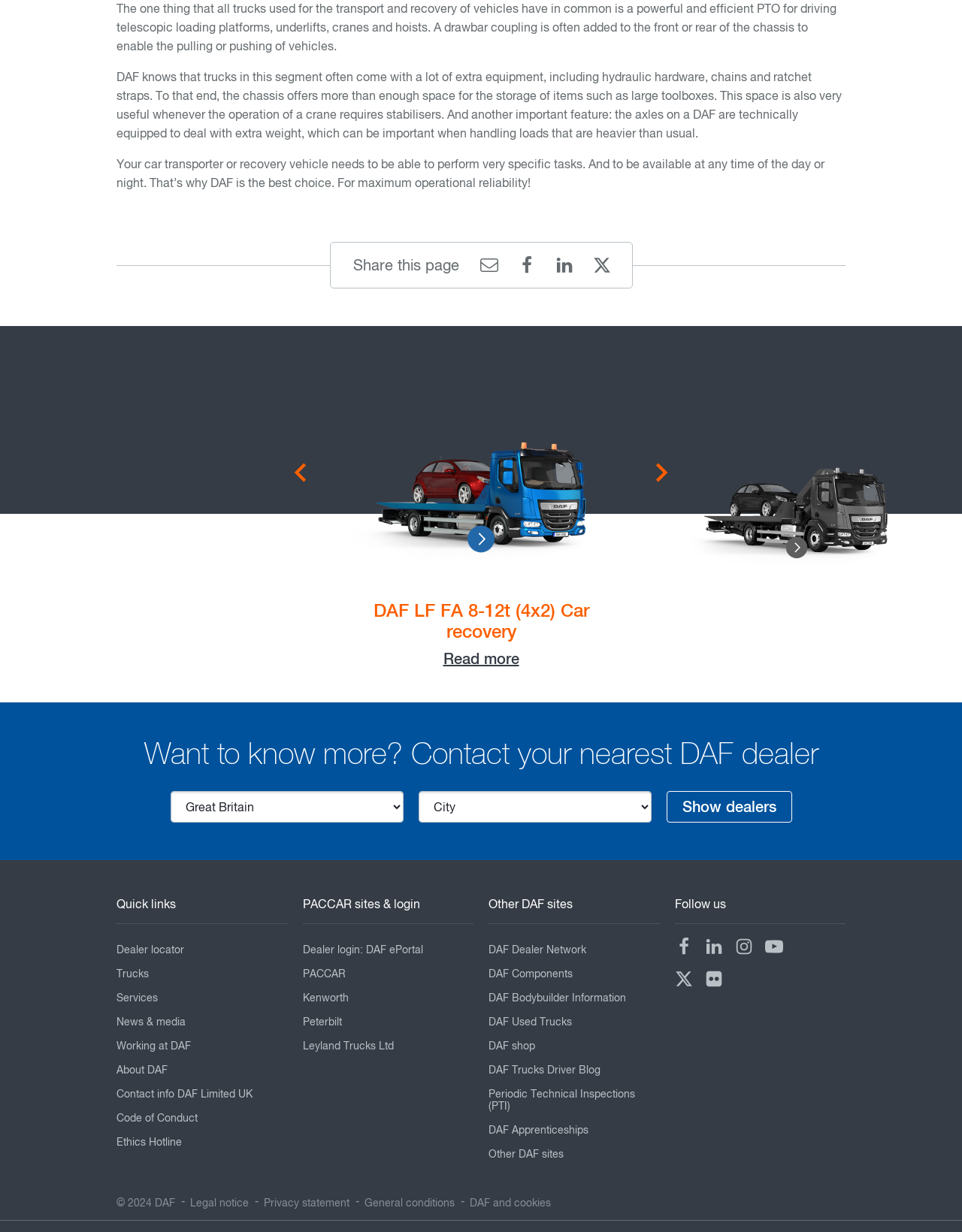Pinpoint the bounding box coordinates of the clickable area necessary to execute the following instruction: "Go to Dealer locator". The coordinates should be given as four float numbers between 0 and 1, namely [left, top, right, bottom].

[0.121, 0.761, 0.299, 0.781]